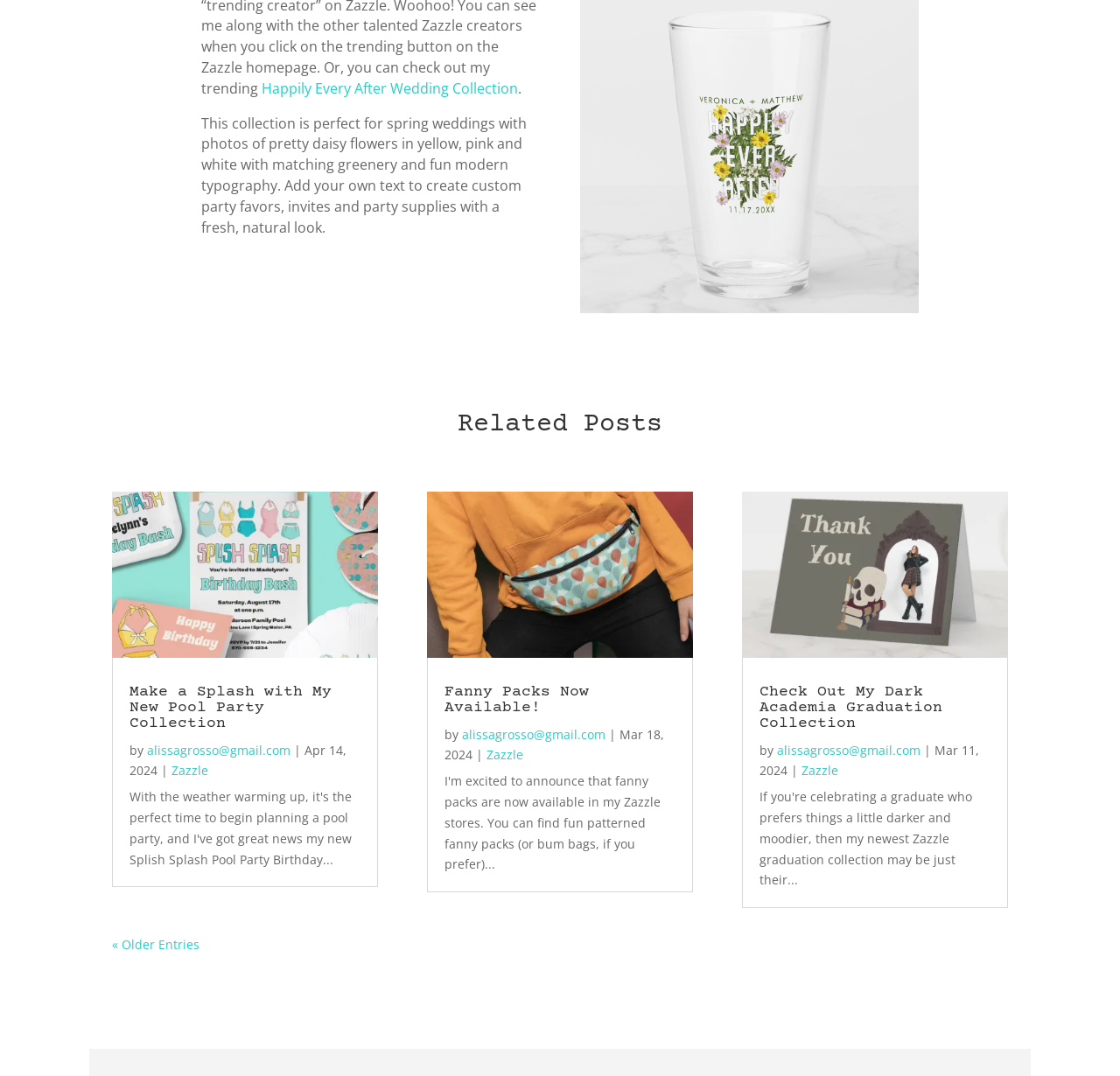Bounding box coordinates are specified in the format (top-left x, top-left y, bottom-right x, bottom-right y). All values are floating point numbers bounded between 0 and 1. Please provide the bounding box coordinate of the region this sentence describes: alissagrosso@gmail.com

[0.131, 0.689, 0.259, 0.705]